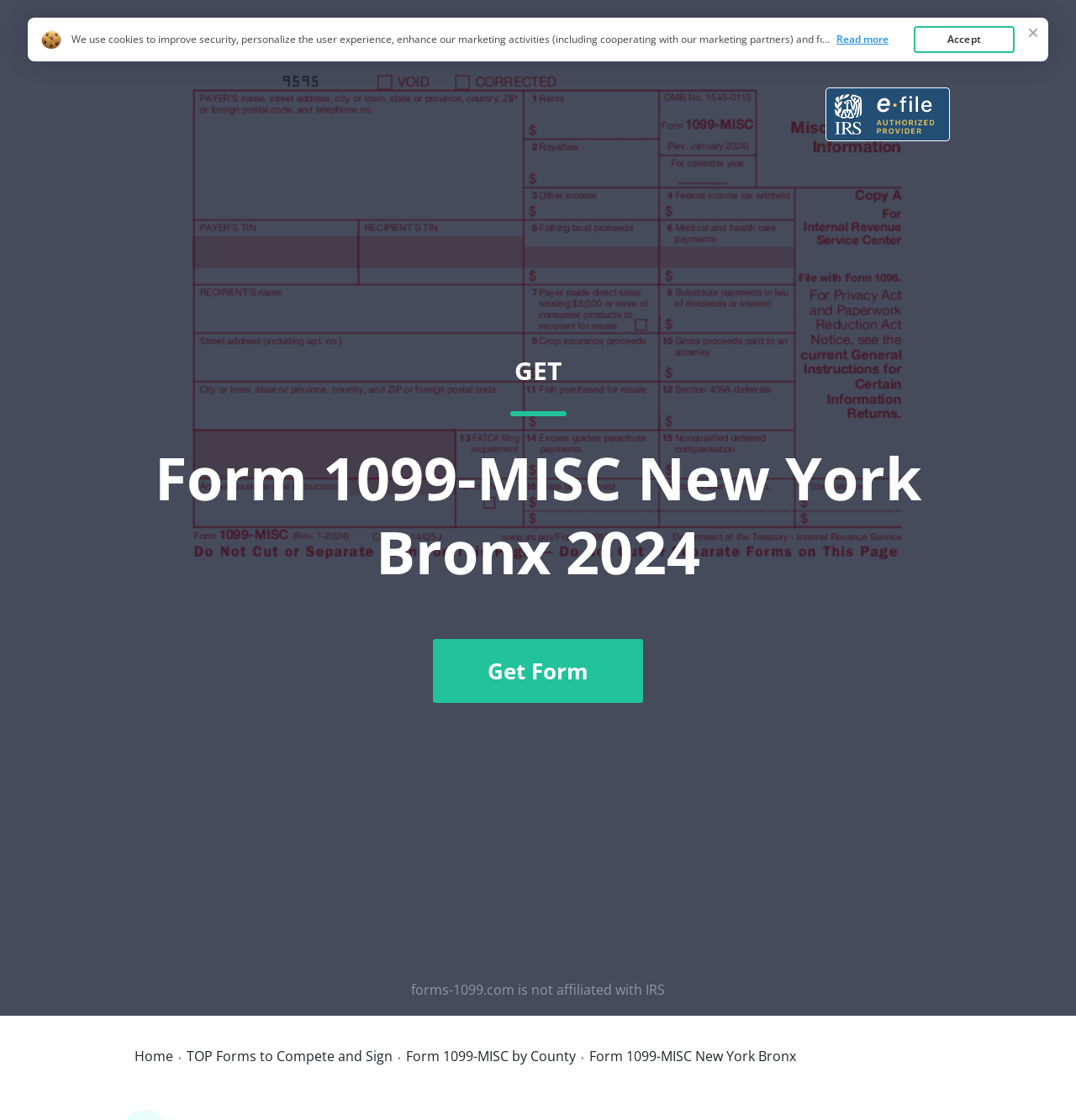Respond with a single word or short phrase to the following question: 
What is the top-right link on the webpage?

irs-efile